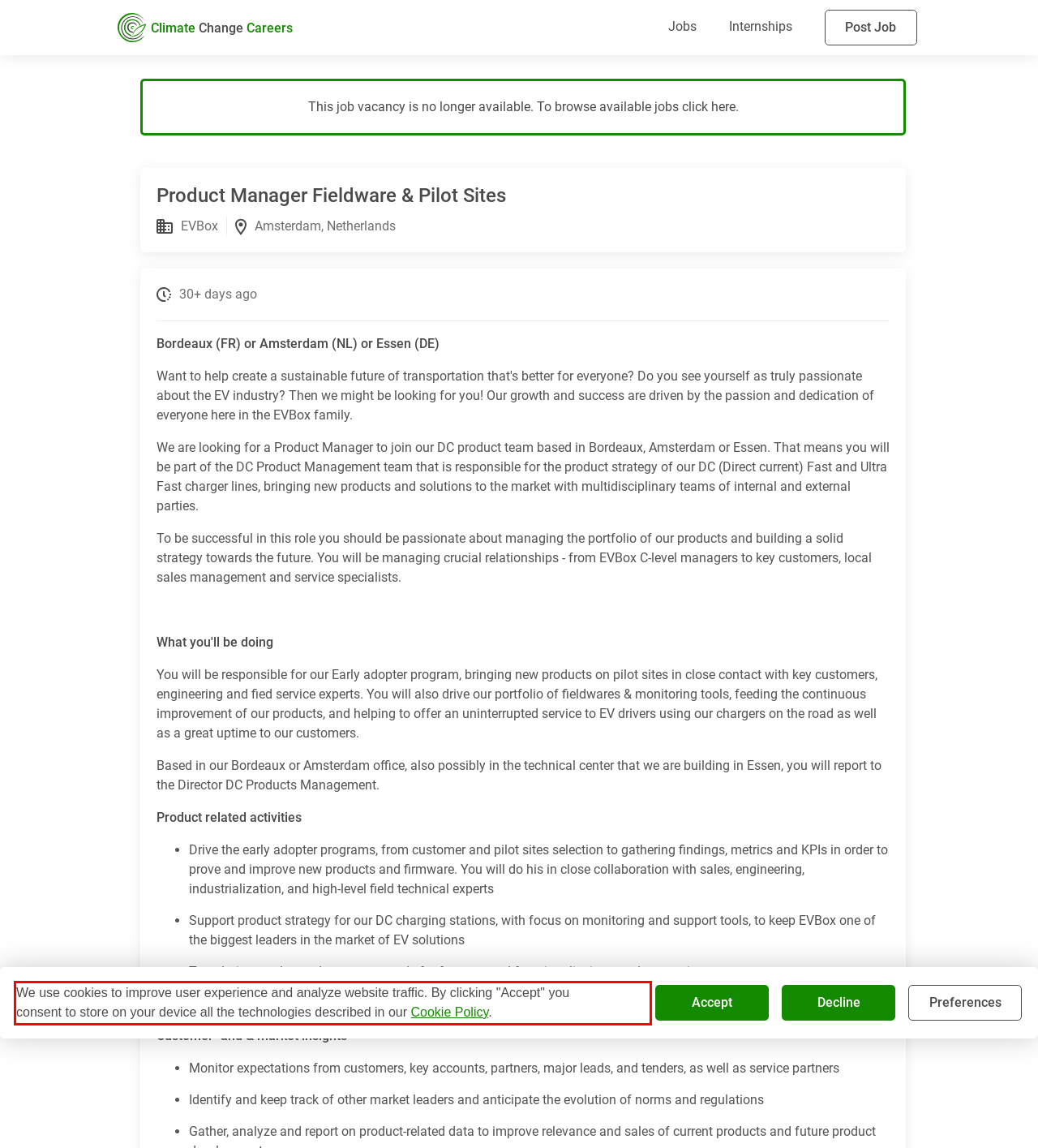You are given a screenshot showing a webpage with a red bounding box. Perform OCR to capture the text within the red bounding box.

We use cookies to improve user experience and analyze website traffic. By clicking "Accept" you consent to store on your device all the technologies described in our Cookie Policy.